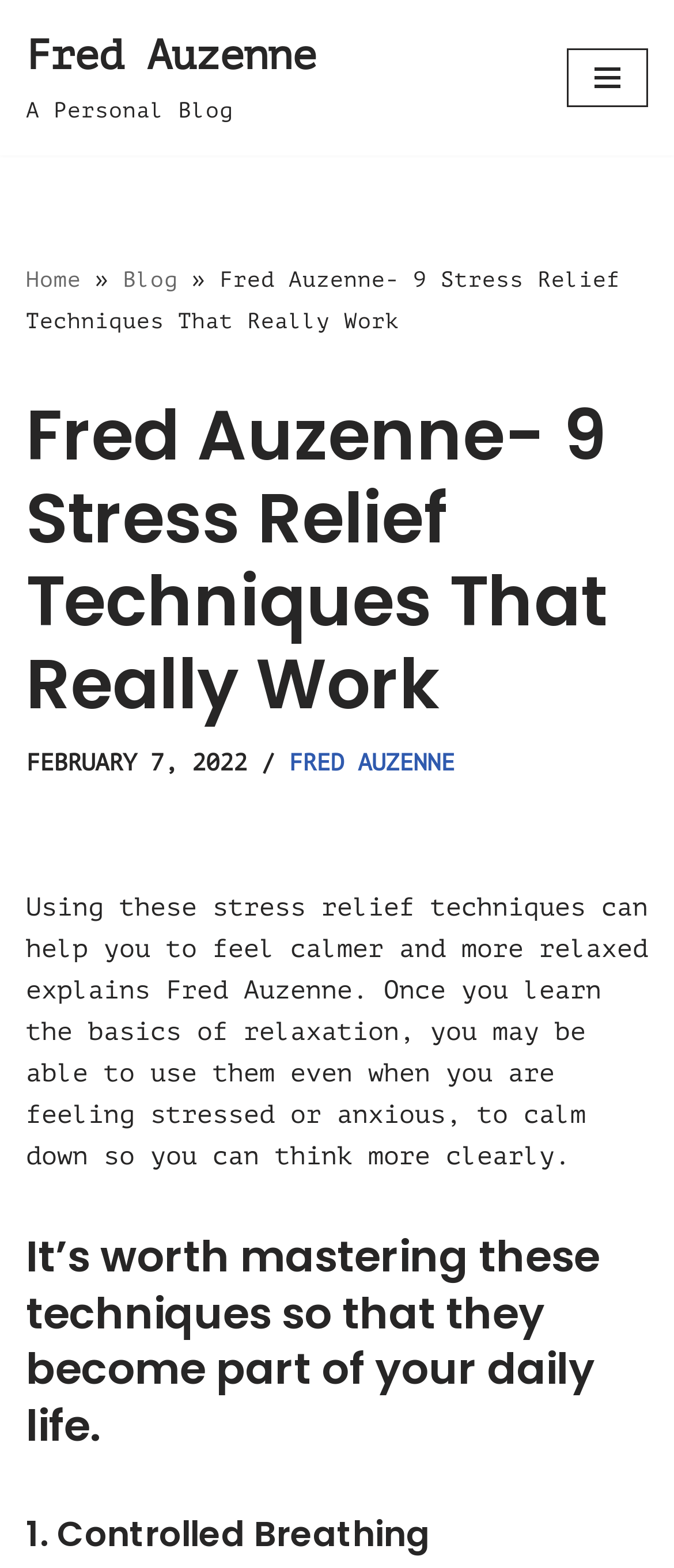Provide the bounding box coordinates of the HTML element this sentence describes: "Skip to content".

[0.0, 0.035, 0.077, 0.057]